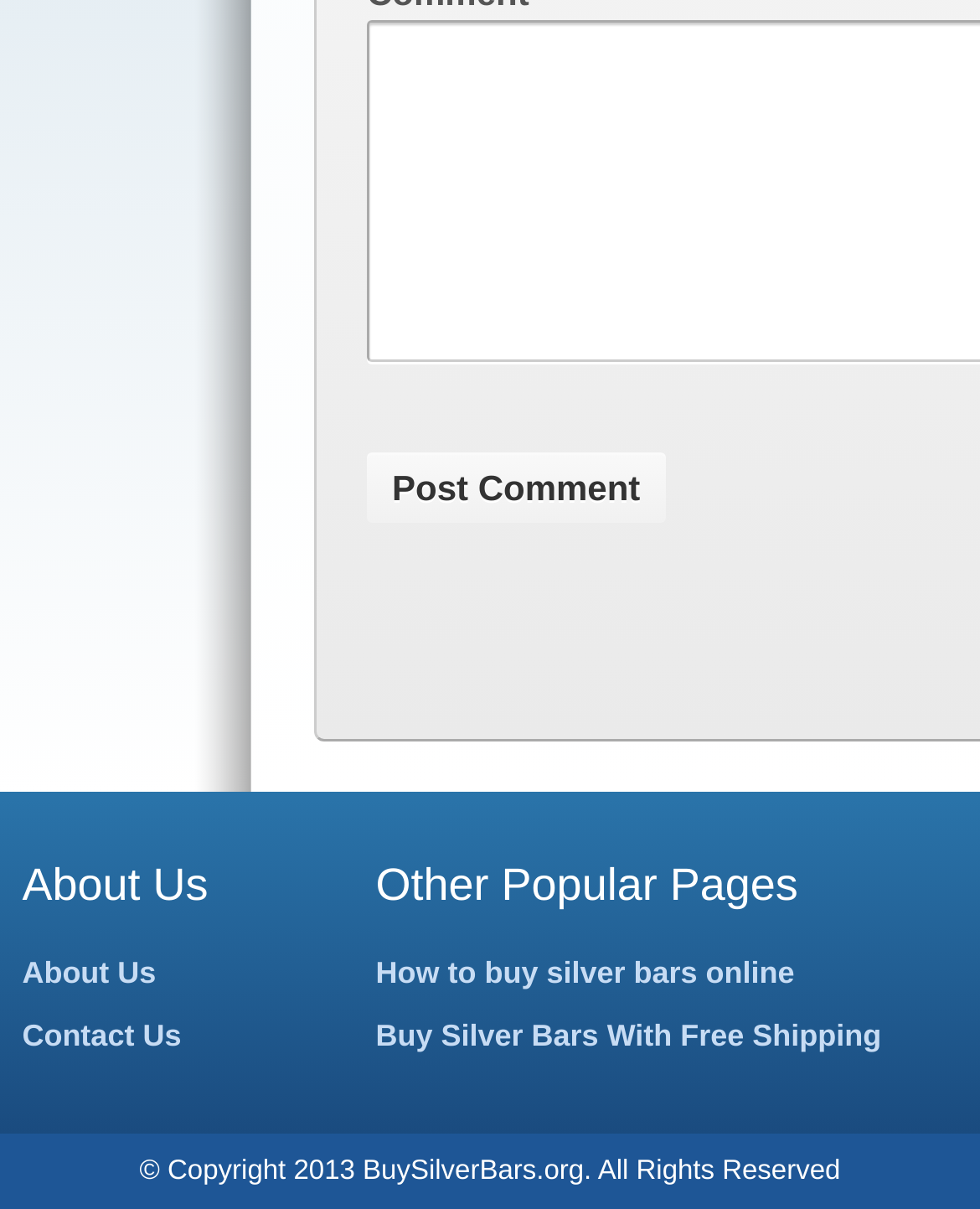What is the copyright year of the webpage?
Provide a fully detailed and comprehensive answer to the question.

The copyright information at the bottom of the webpage indicates that the copyright year is 2013, which suggests that the webpage was created or last updated in that year.